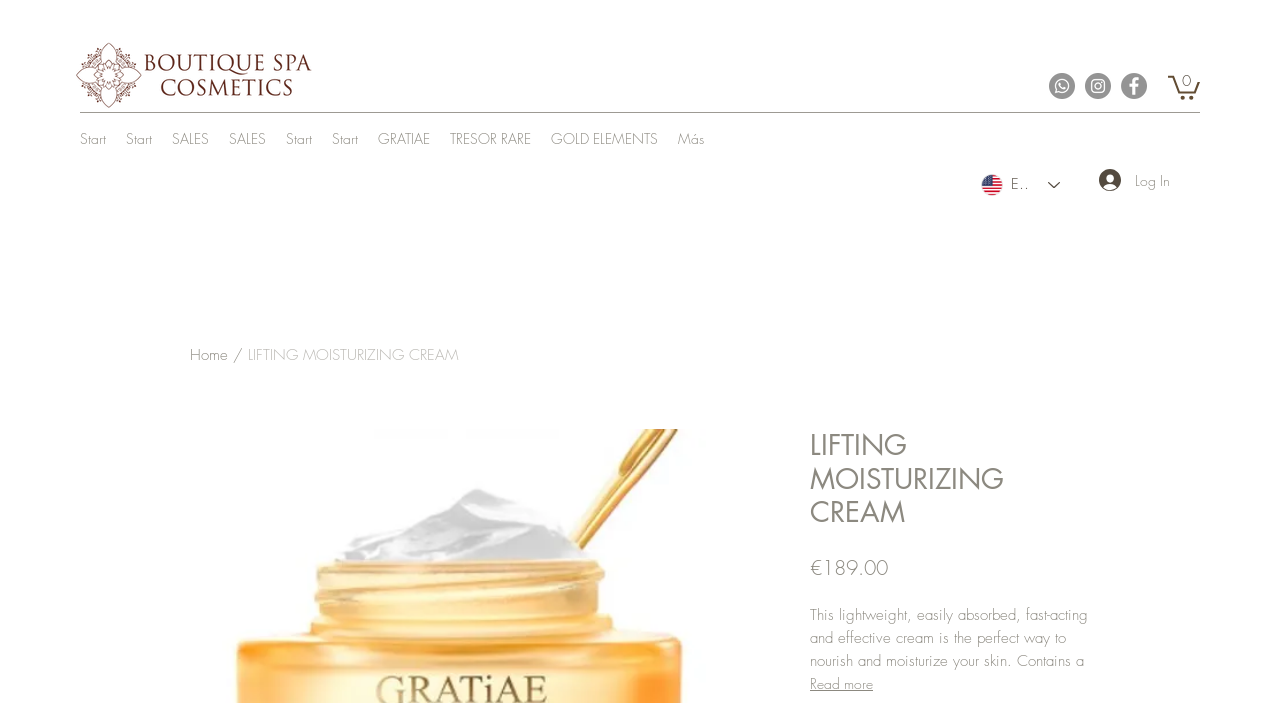Please respond in a single word or phrase: 
How many social media links are available?

3